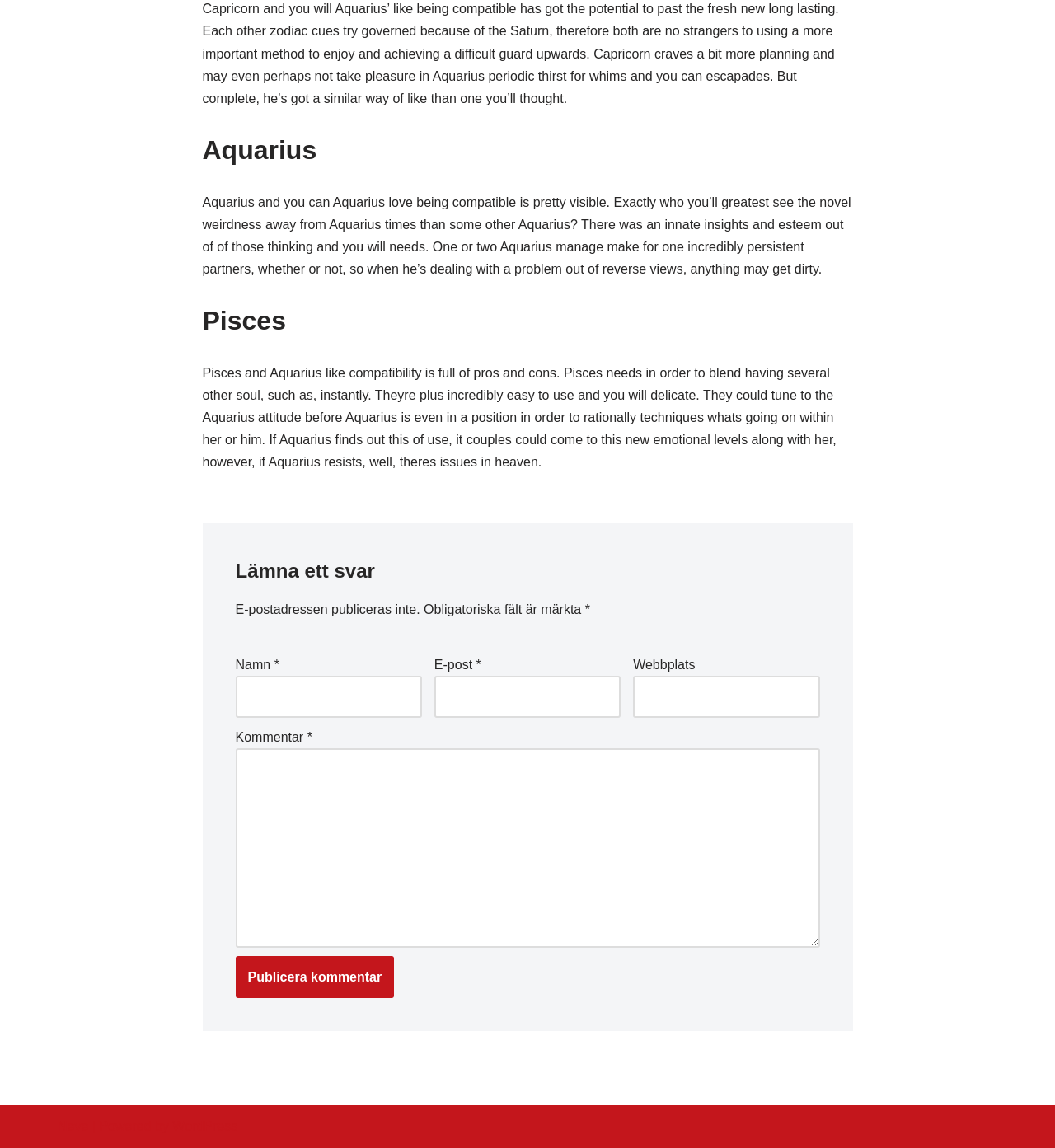Identify the bounding box coordinates of the HTML element based on this description: "parent_node: Kommentar * name="comment"".

[0.223, 0.652, 0.777, 0.825]